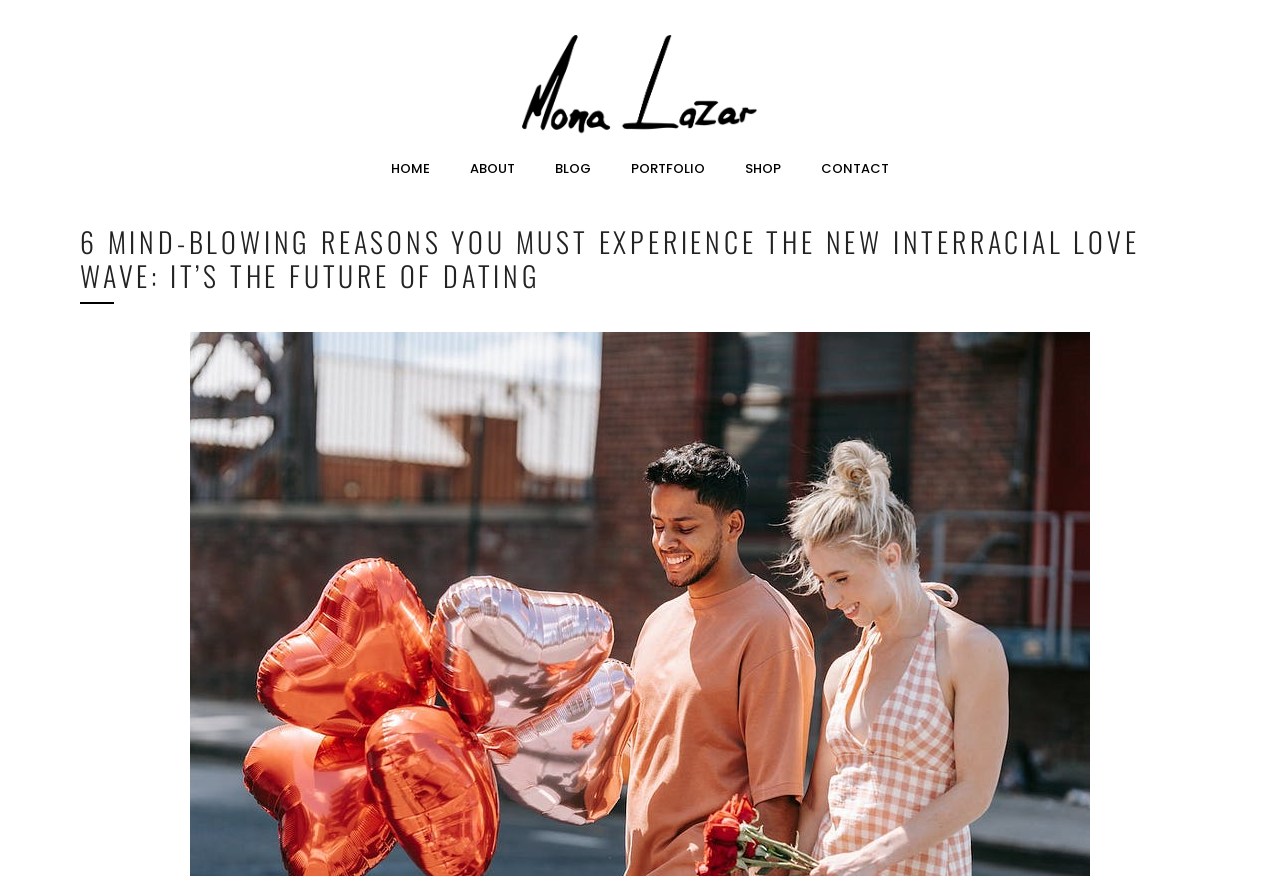Provide a comprehensive description of the webpage.

The webpage appears to be a blog post or article titled "6 Mind-Blowing Reasons You Must Experience the New Interracial Love Wave: It’s the Future of Dating" by Mona Lazar. At the top of the page, there is a navigation menu with six links: "HOME", "ABOUT", "BLOG", "PORTFOLIO", "SHOP", and "CONTACT", arranged horizontally from left to right. 

Below the navigation menu, there is a prominent heading that displays the title of the article, taking up most of the width of the page. 

Additionally, there is a smaller link located near the top-left corner of the page, but its purpose is unclear.